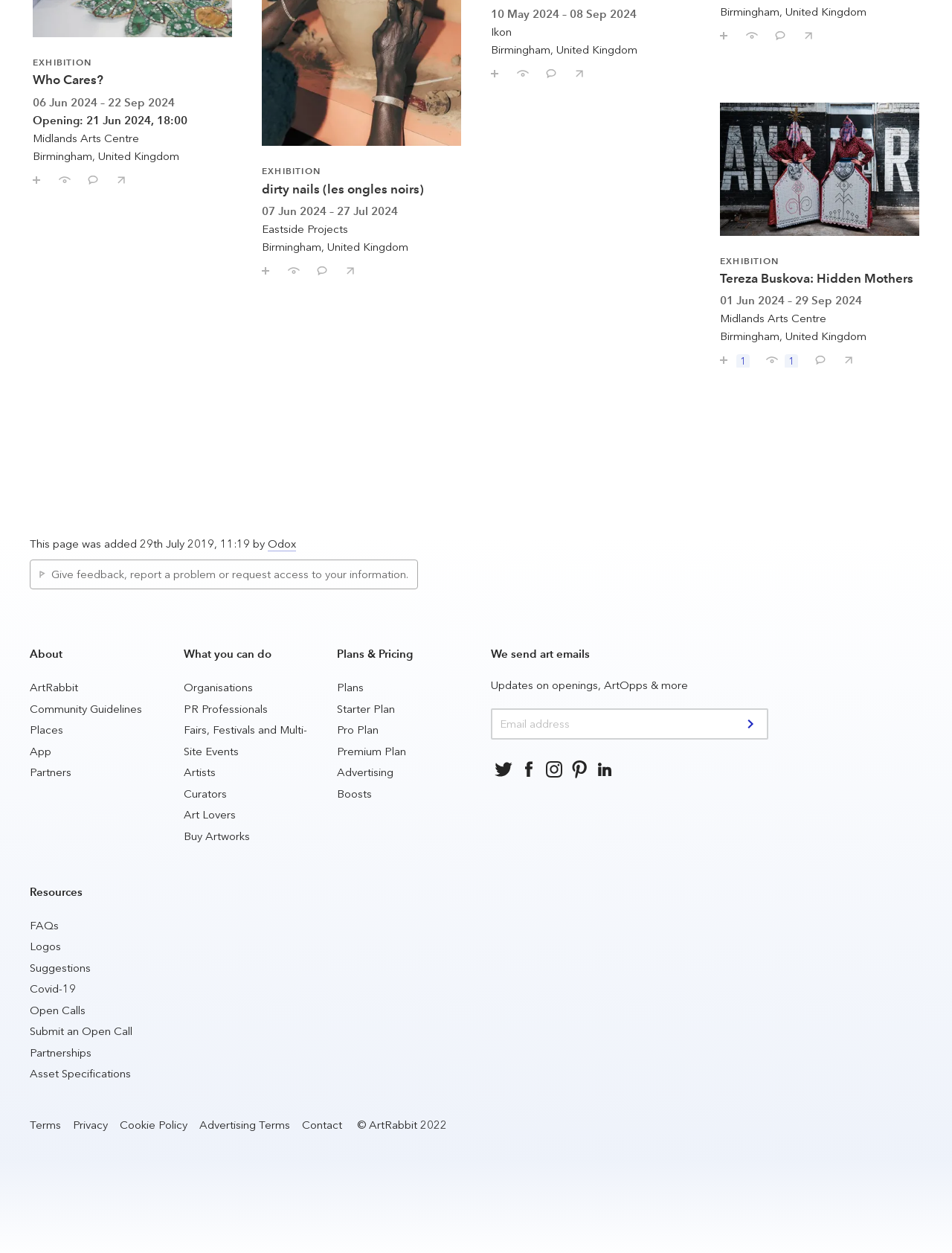Please respond to the question with a concise word or phrase:
What is the text on the button at the top left?

Save Who Cares?